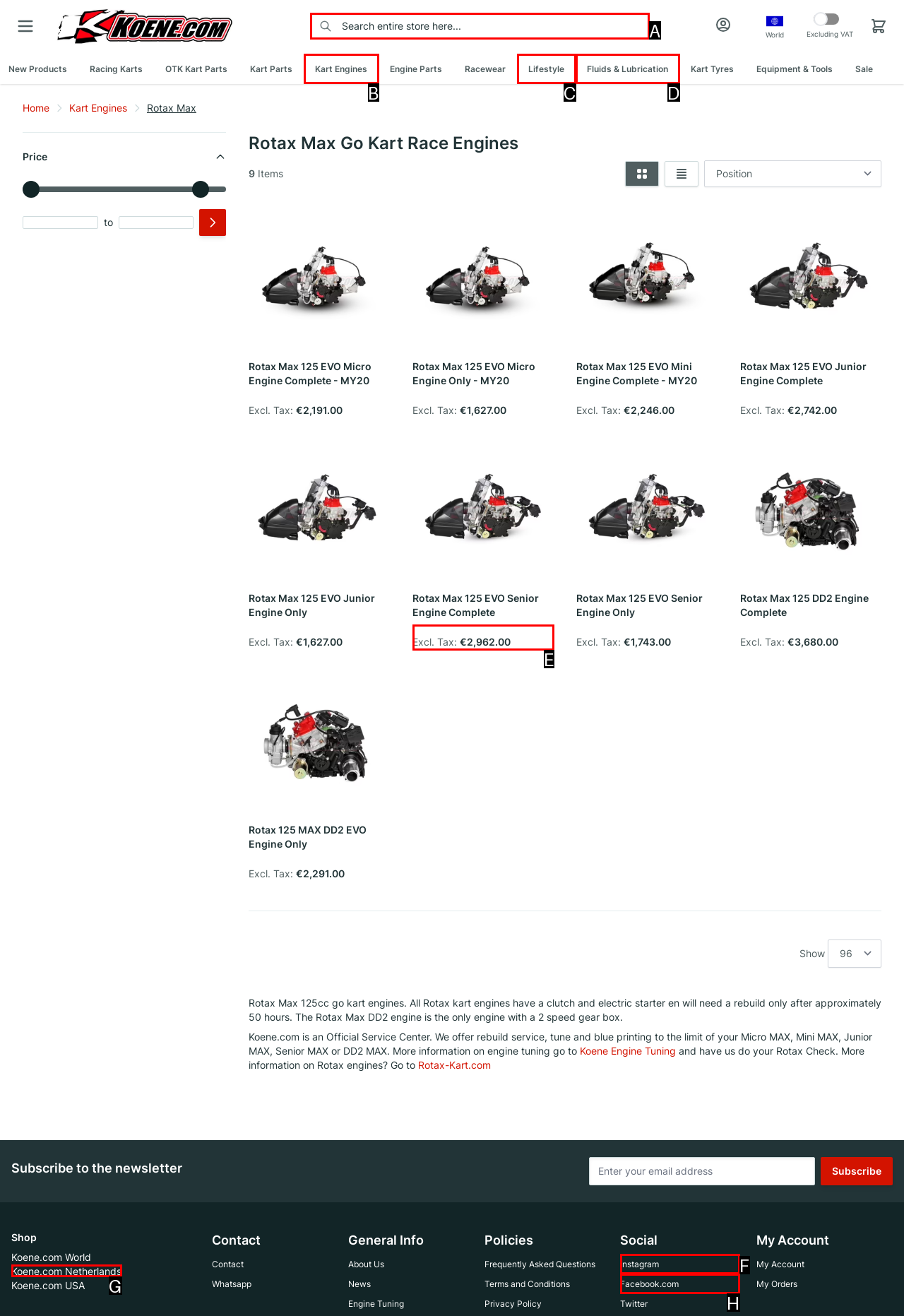Identify the correct letter of the UI element to click for this task: Search for something
Respond with the letter from the listed options.

A